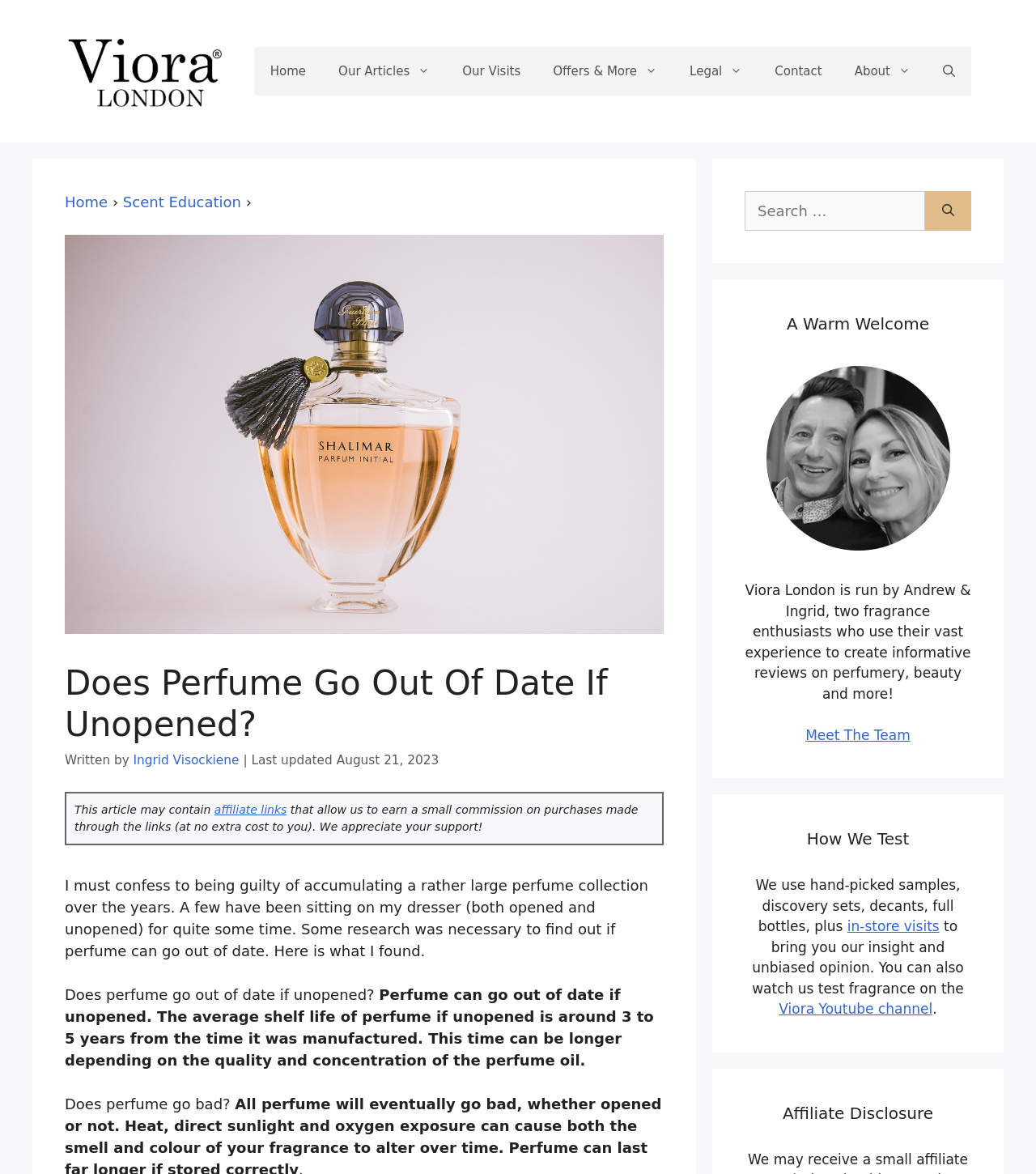Kindly determine the bounding box coordinates for the area that needs to be clicked to execute this instruction: "Watch fragrance testing on the Viora Youtube channel".

[0.752, 0.852, 0.9, 0.866]